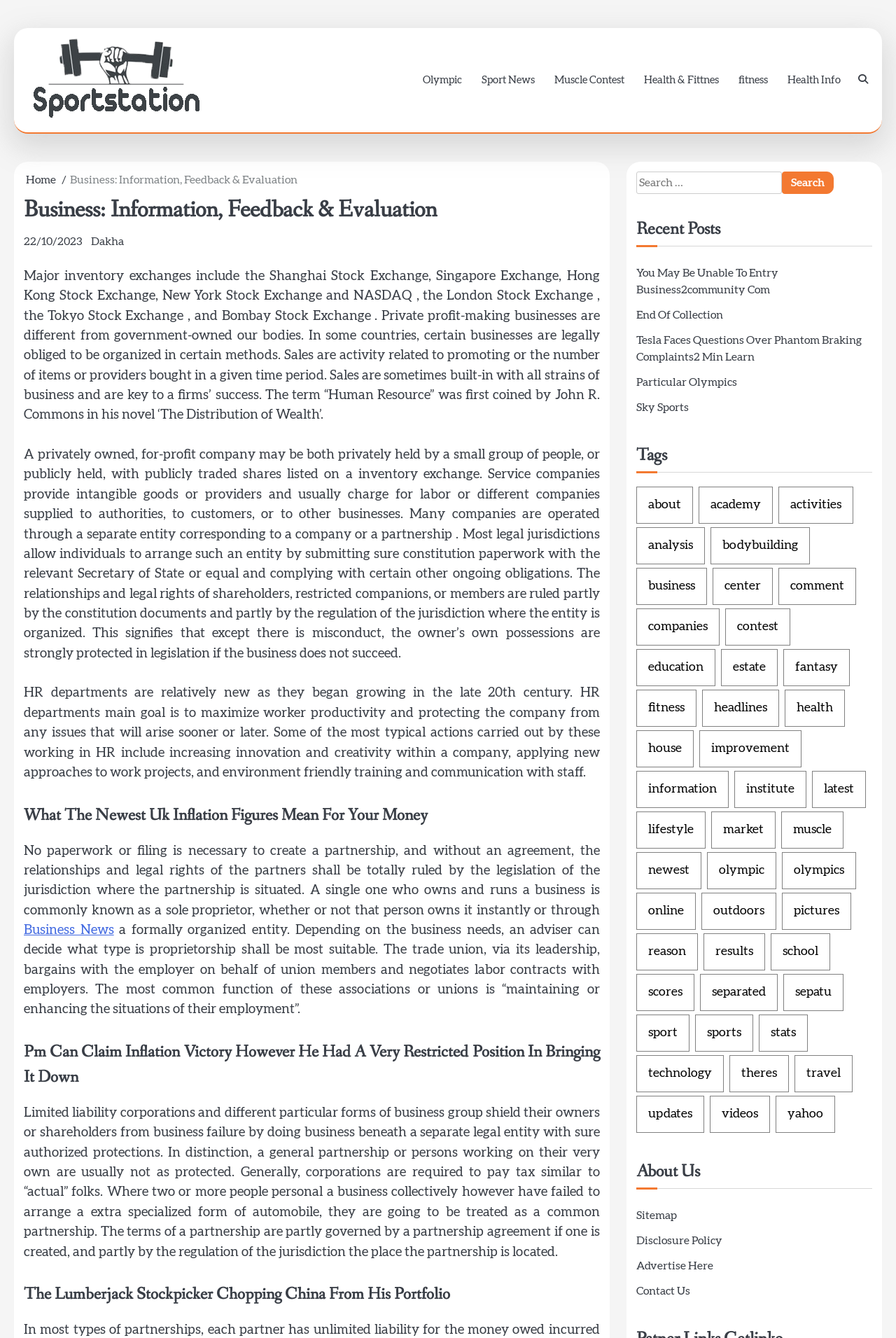Can you give a comprehensive explanation to the question given the content of the image?
What is the difference between a sole proprietor and a formally organized entity?

The webpage explains that a sole proprietor does not have the same legal protections as a formally organized entity, such as a limited liability company, which suggests that the key difference lies in the level of legal protection afforded to the owner.